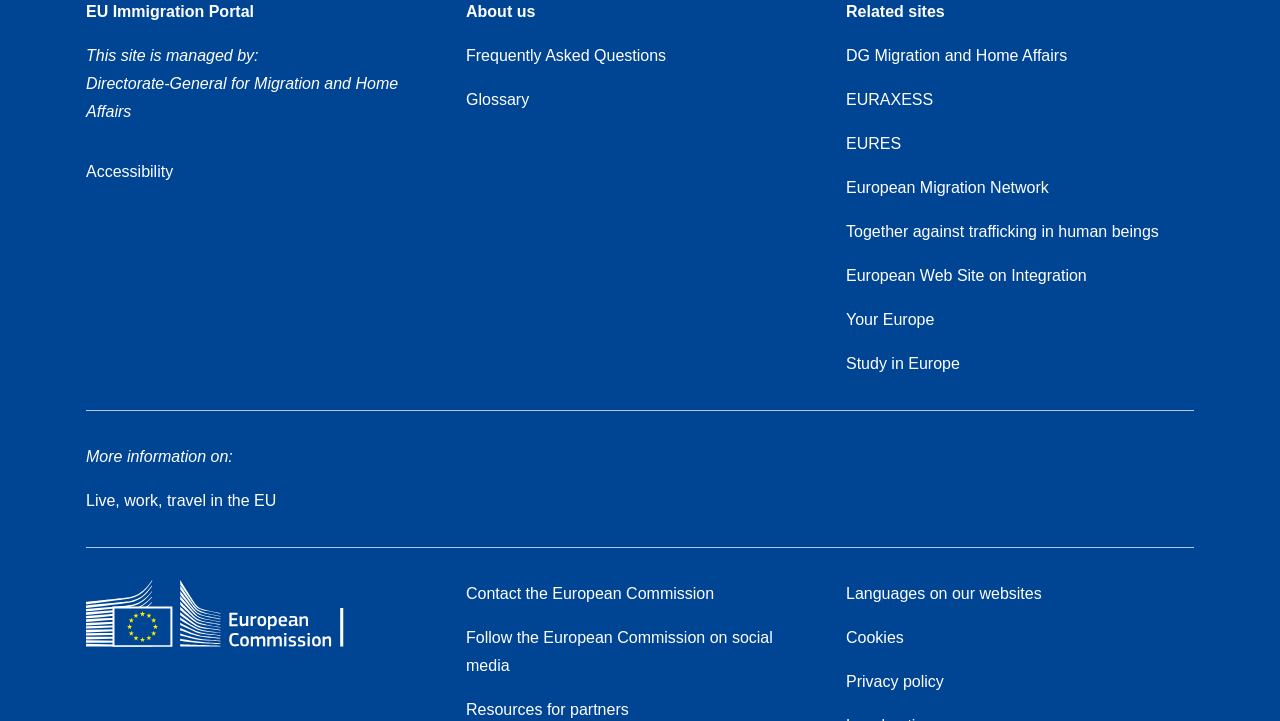Identify the bounding box coordinates of the region that needs to be clicked to carry out this instruction: "Visit EU Immigration Portal". Provide these coordinates as four float numbers ranging from 0 to 1, i.e., [left, top, right, bottom].

[0.067, 0.004, 0.198, 0.028]